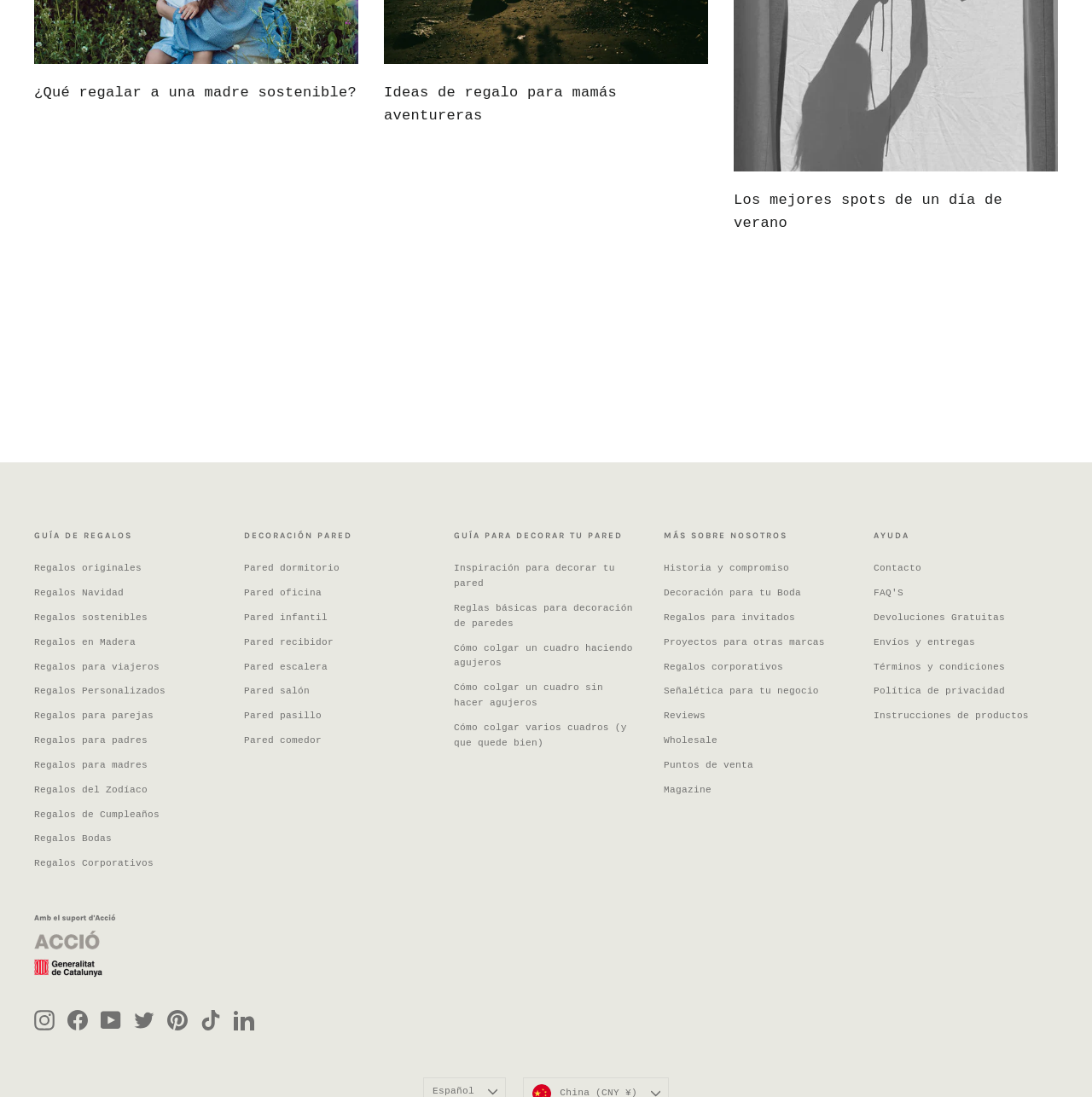Identify the bounding box coordinates of the section to be clicked to complete the task described by the following instruction: "Read 'MÁS SOBRE NOSOTROS'". The coordinates should be four float numbers between 0 and 1, formatted as [left, top, right, bottom].

[0.608, 0.484, 0.721, 0.493]